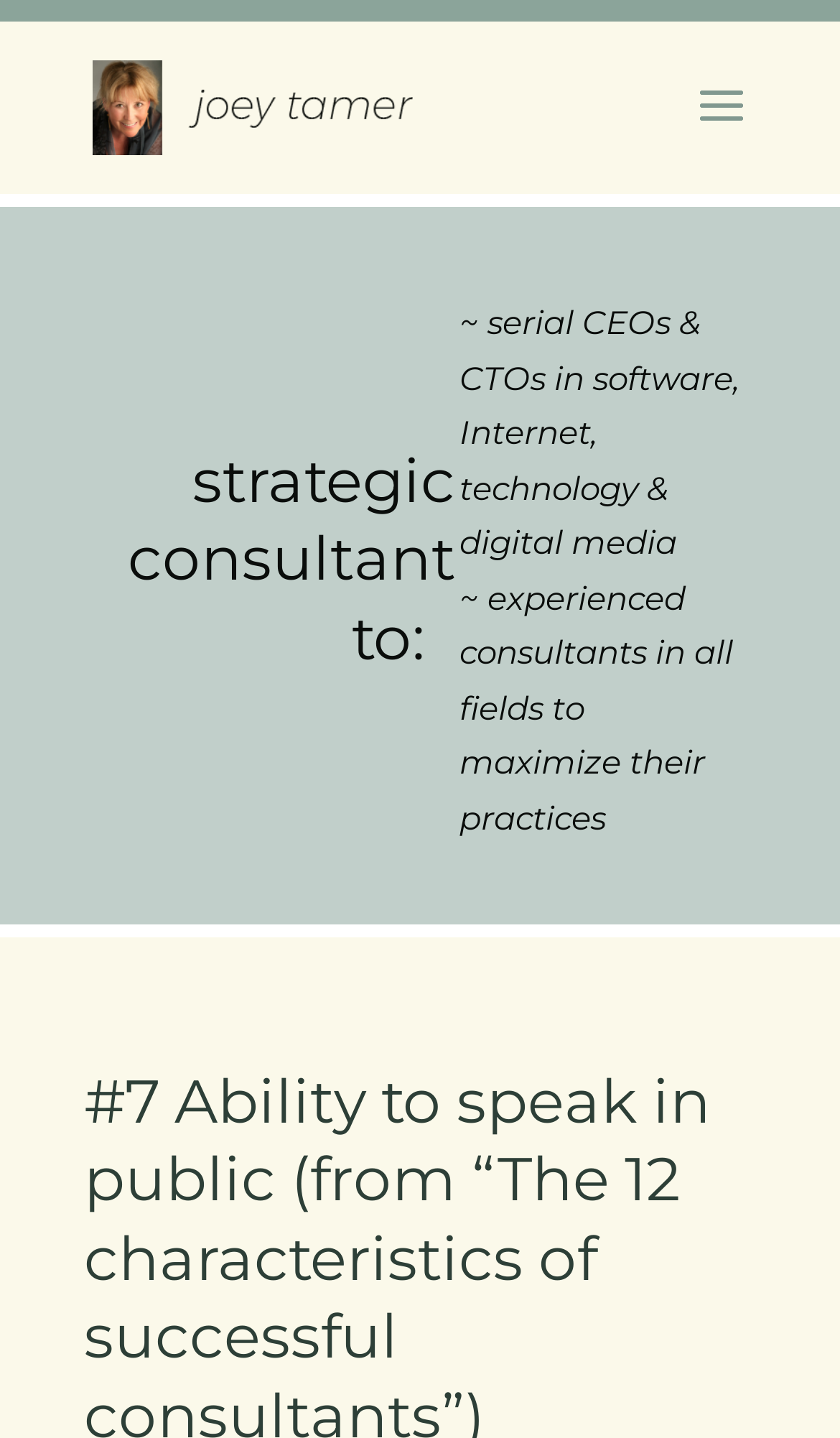Is there a search function on the webpage?
Kindly offer a comprehensive and detailed response to the question.

I noticed a searchbox element with the text 'Search for:' and a search element, which suggests that there is a search function available on the webpage.